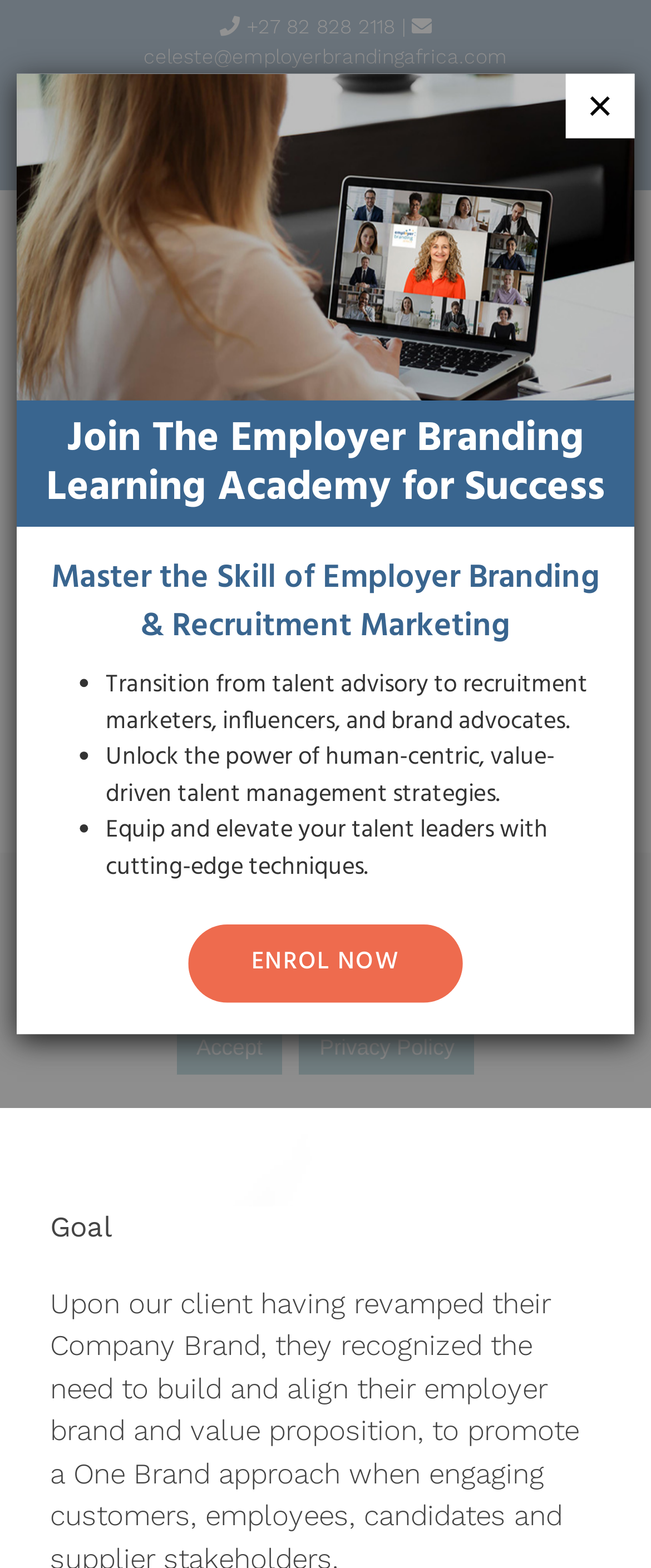What is the logo of Employer Branding Africa?
Using the information from the image, answer the question thoroughly.

I found the logo of Employer Branding Africa on the top left section of the webpage, which is an image.